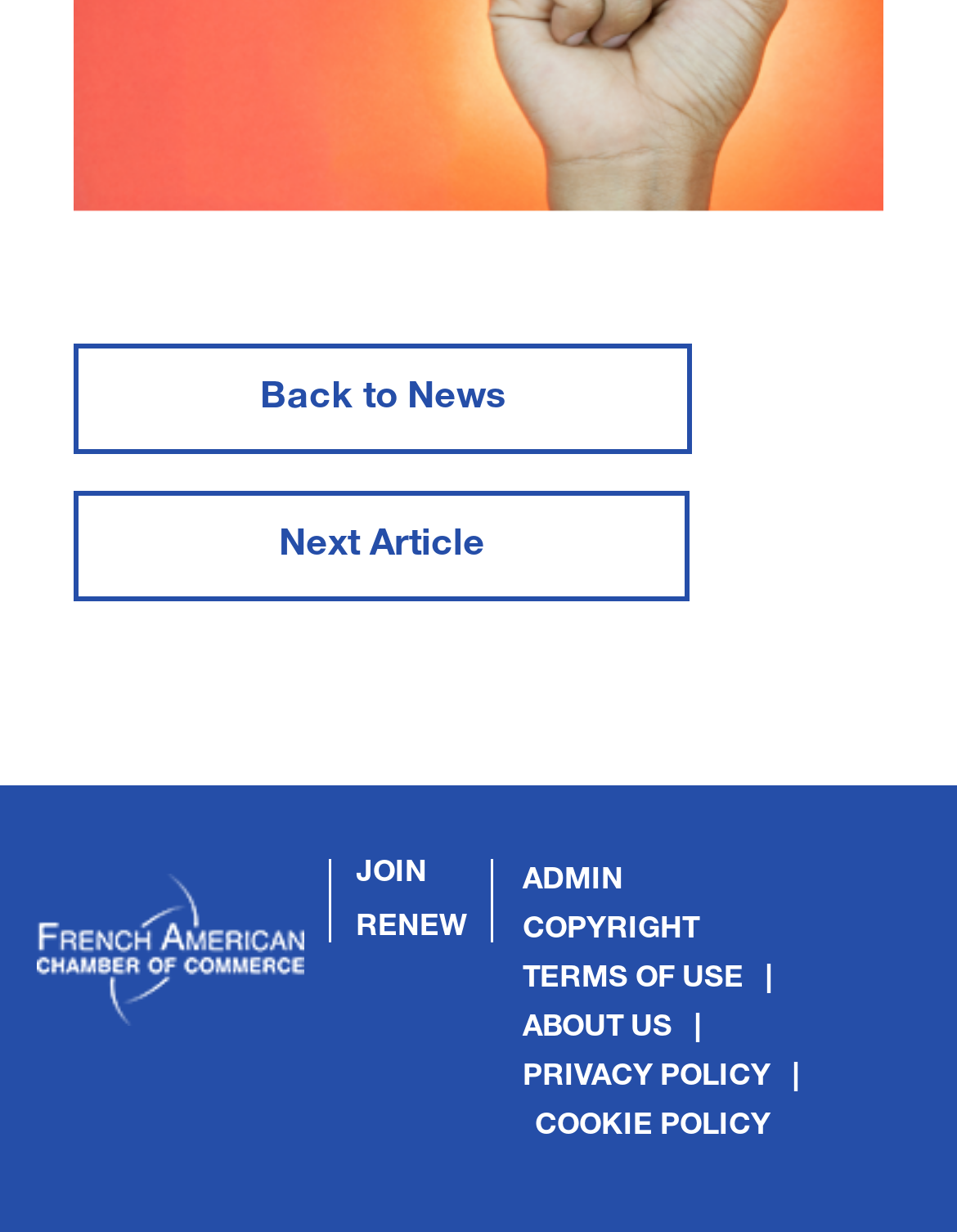Identify and provide the bounding box coordinates of the UI element described: "Terms of Use". The coordinates should be formatted as [left, top, right, bottom], with each number being a float between 0 and 1.

[0.546, 0.784, 0.777, 0.805]